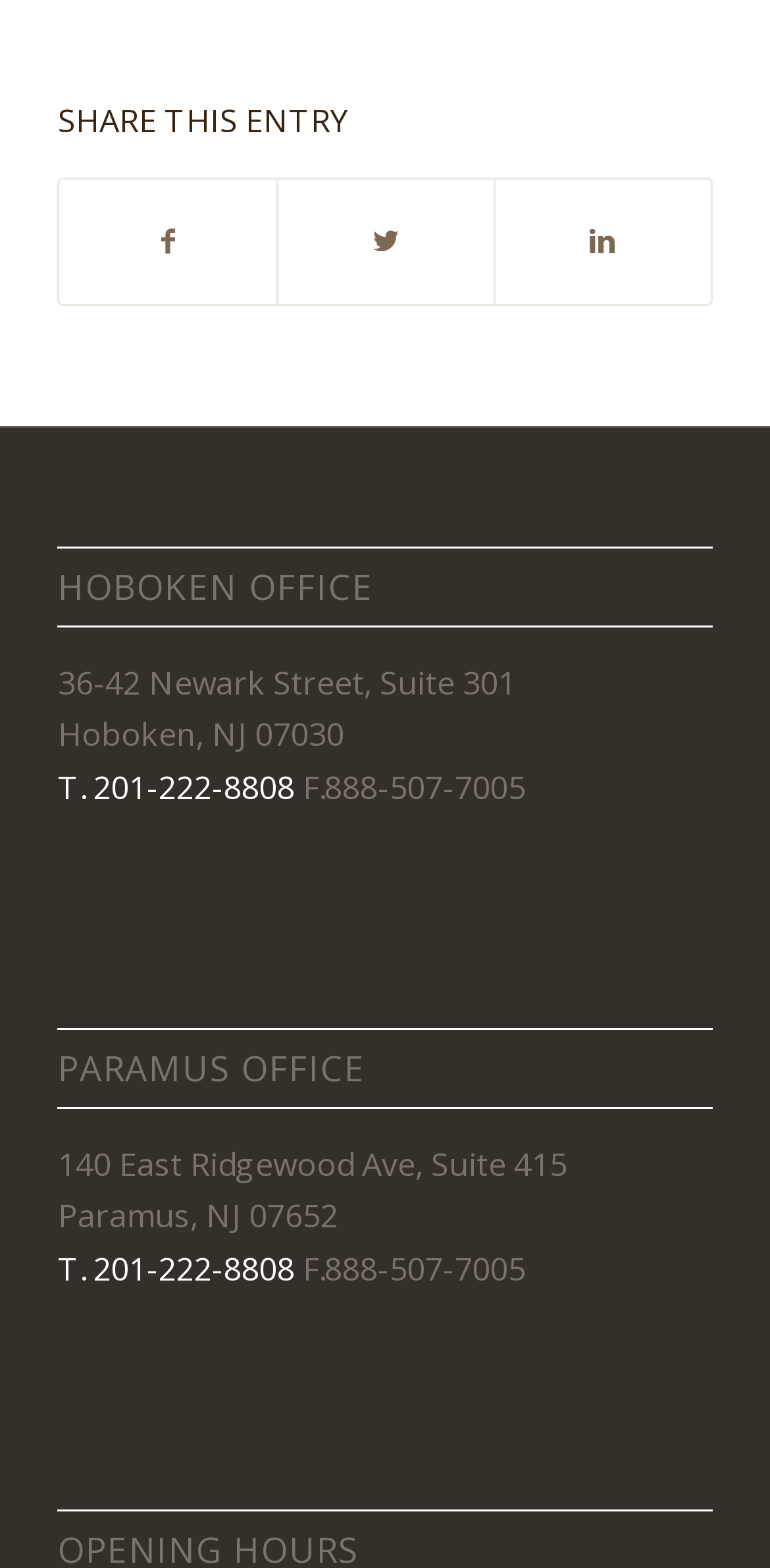Are the phone numbers of the two offices the same?
Based on the image content, provide your answer in one word or a short phrase.

Yes